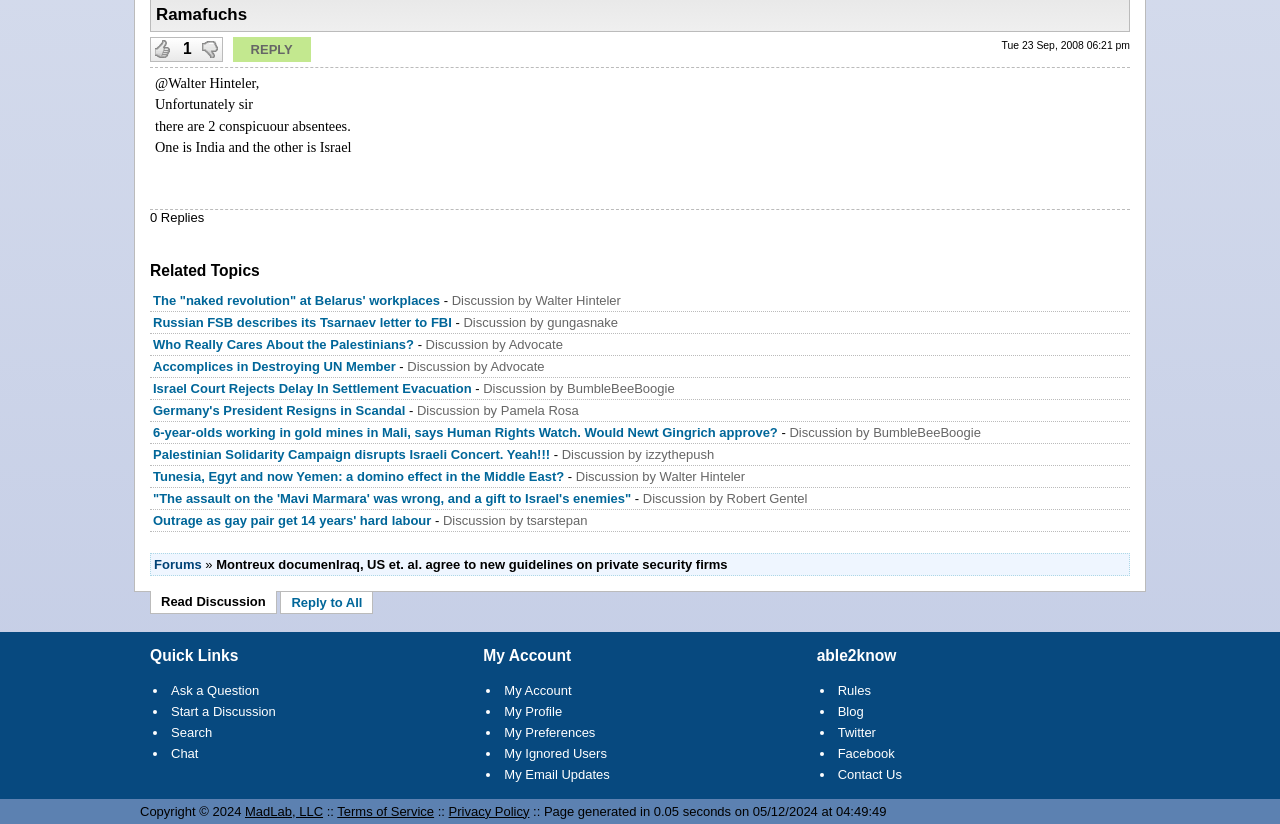Kindly determine the bounding box coordinates for the area that needs to be clicked to execute this instruction: "Reply to the discussion".

[0.182, 0.045, 0.243, 0.075]